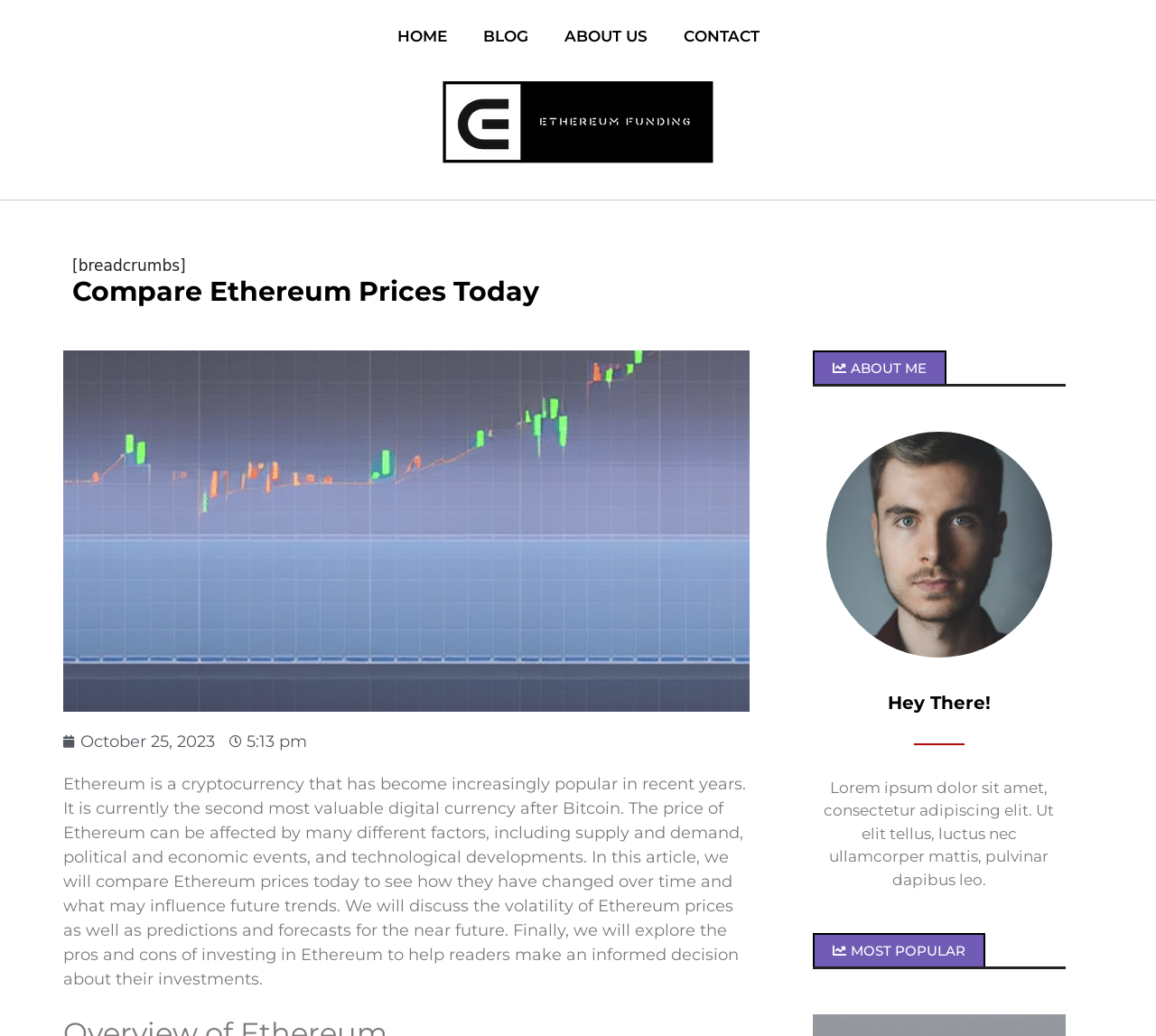Please find the bounding box coordinates of the element that must be clicked to perform the given instruction: "view blog". The coordinates should be four float numbers from 0 to 1, i.e., [left, top, right, bottom].

[0.418, 0.015, 0.457, 0.055]